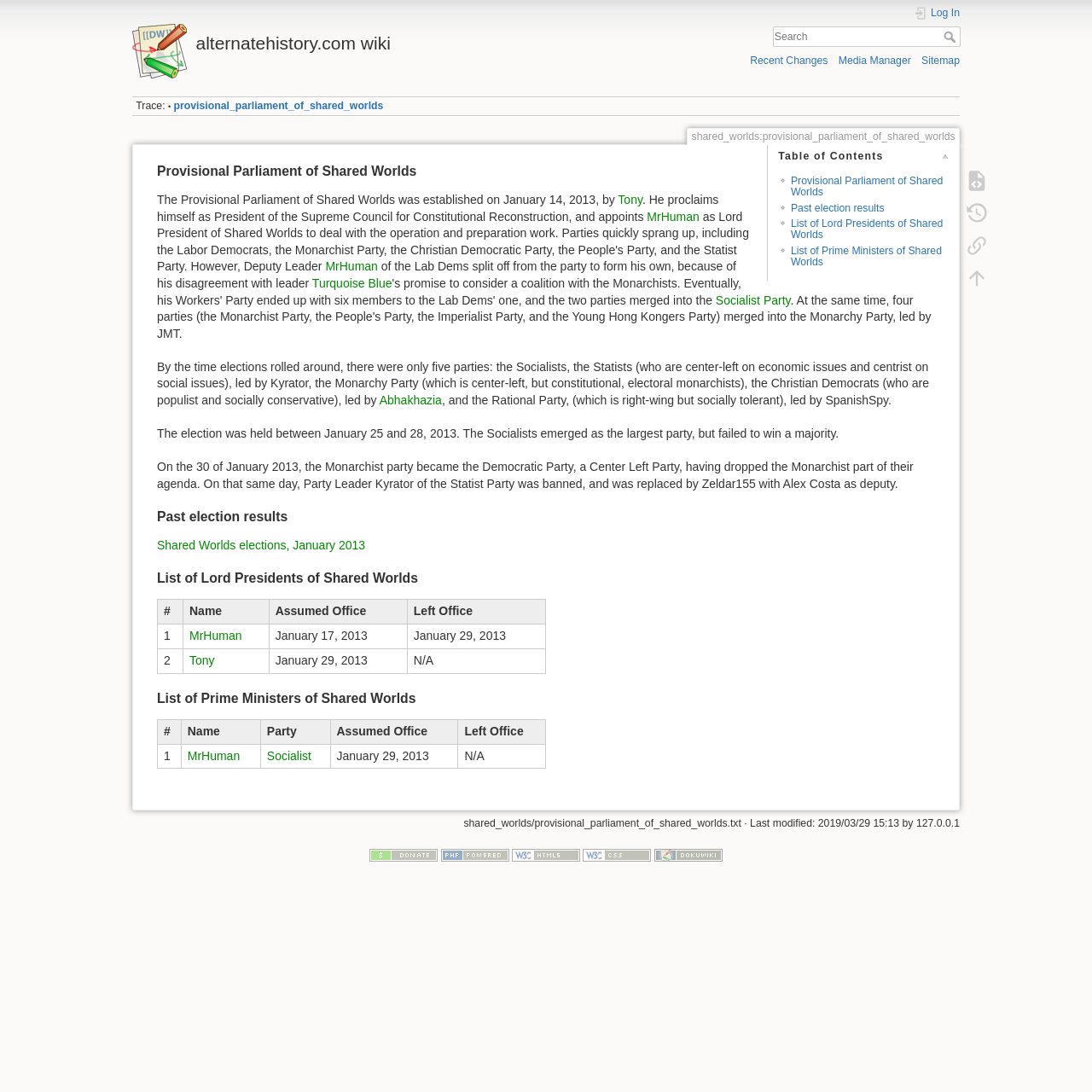Who established the Provisional Parliament of Shared Worlds?
Please interpret the details in the image and answer the question thoroughly.

According to the text in the main content section, 'The Provisional Parliament of Shared Worlds was established on January 14, 2013, by Tony.'